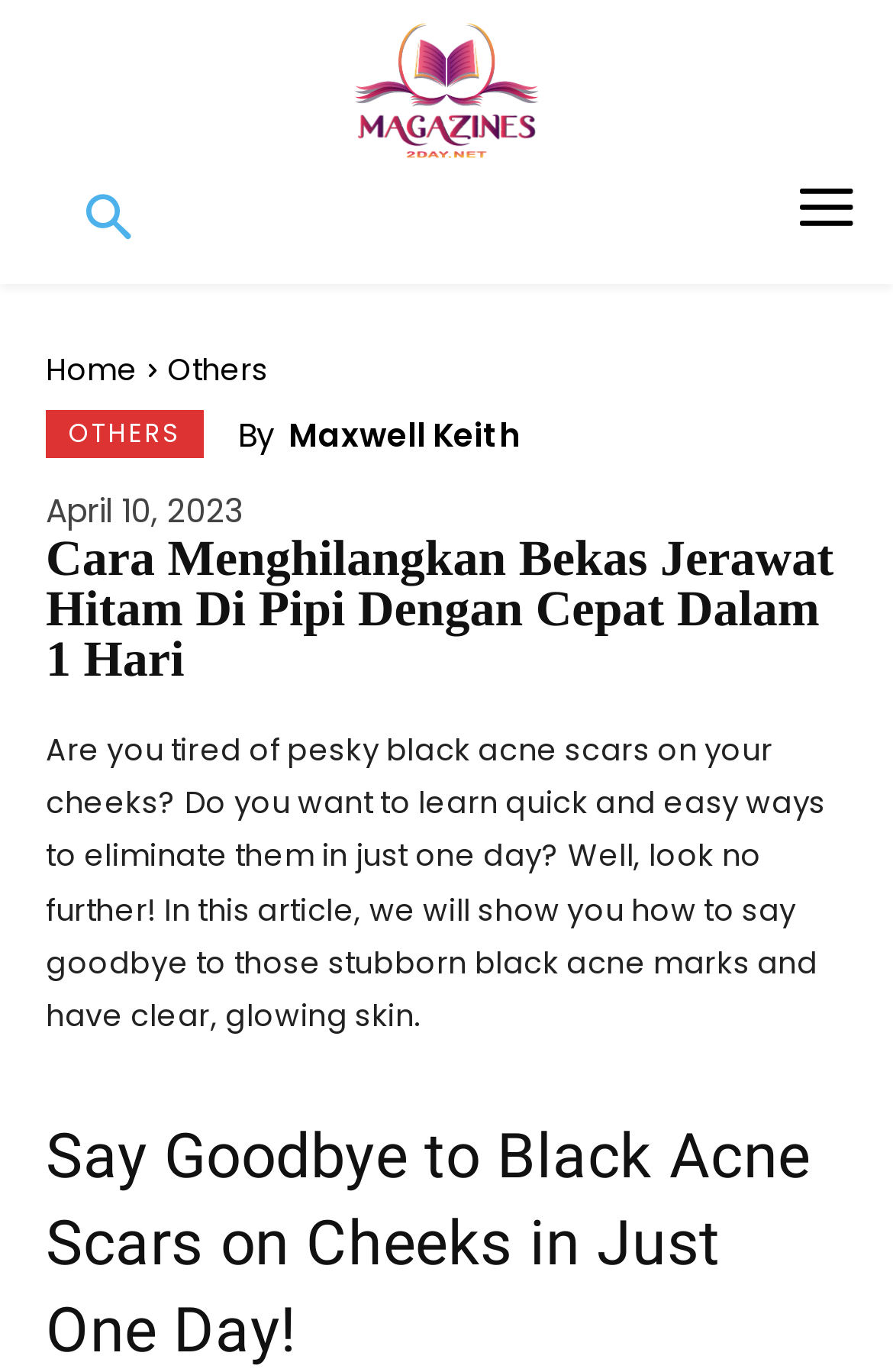Please answer the following query using a single word or phrase: 
What is the main topic of the article?

Removing black acne scars